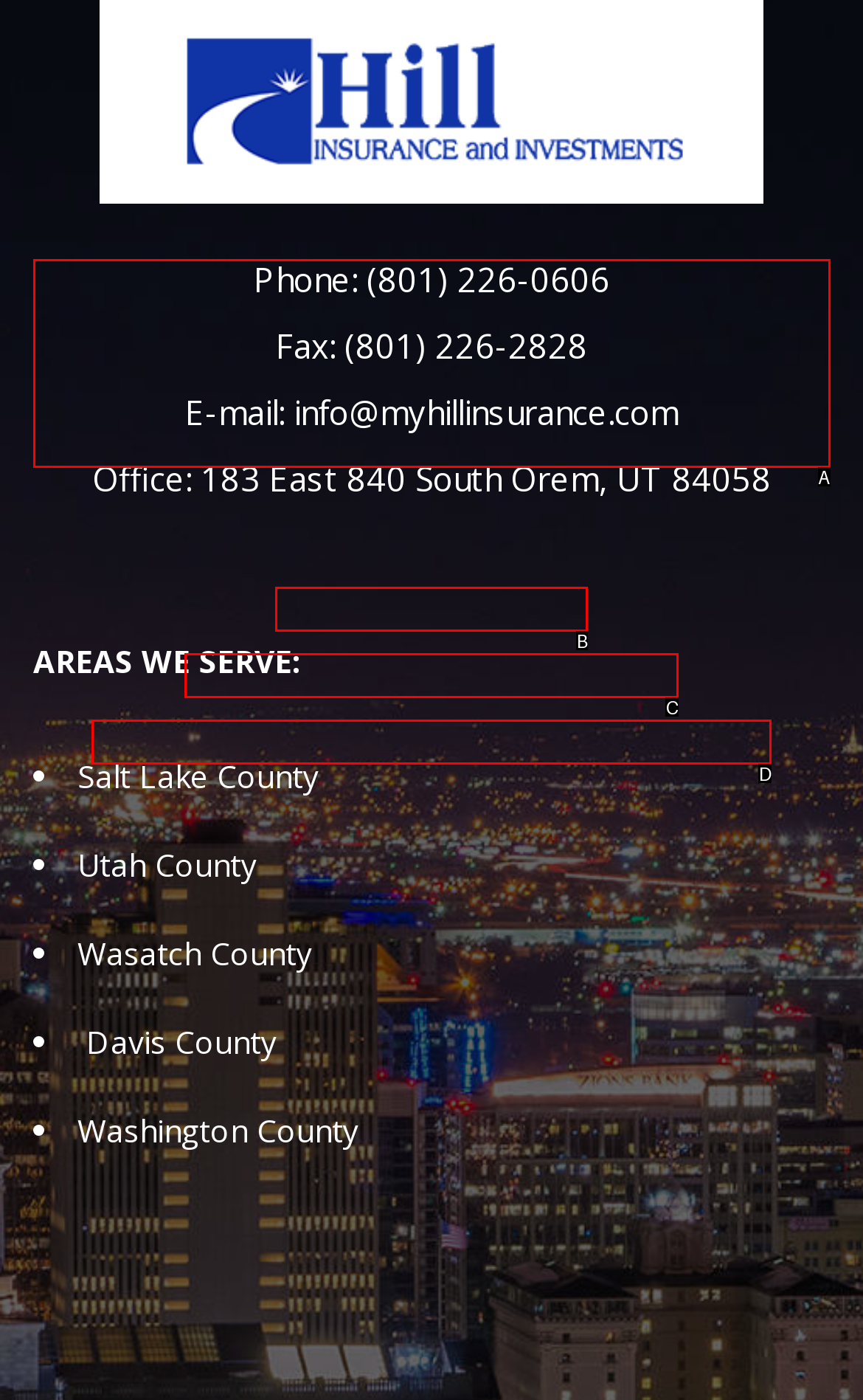Given the description: parent_node: Phone: (801) 226-0606, identify the matching HTML element. Provide the letter of the correct option.

A